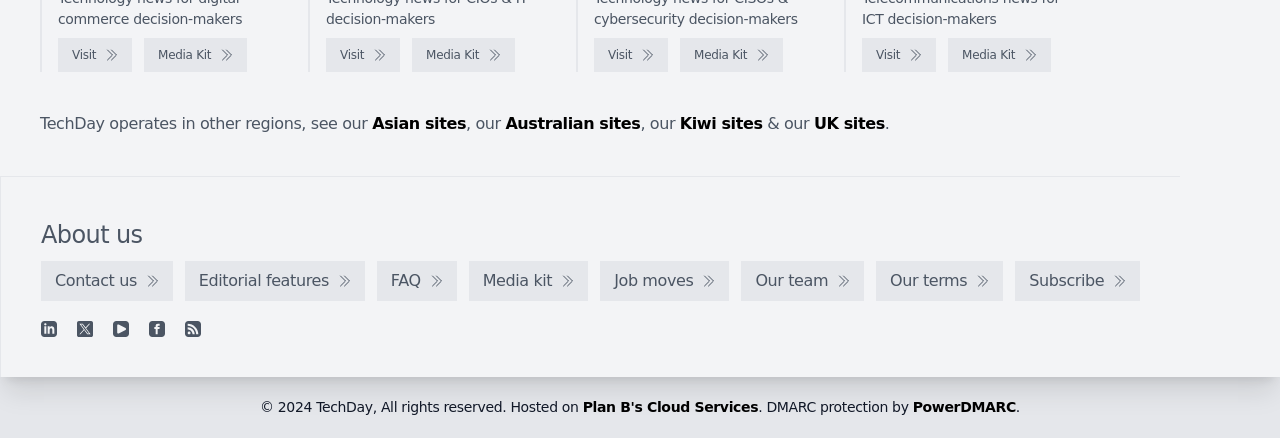Please find the bounding box coordinates of the element that you should click to achieve the following instruction: "Go to the 'Media Kit' page". The coordinates should be presented as four float numbers between 0 and 1: [left, top, right, bottom].

[0.113, 0.087, 0.193, 0.164]